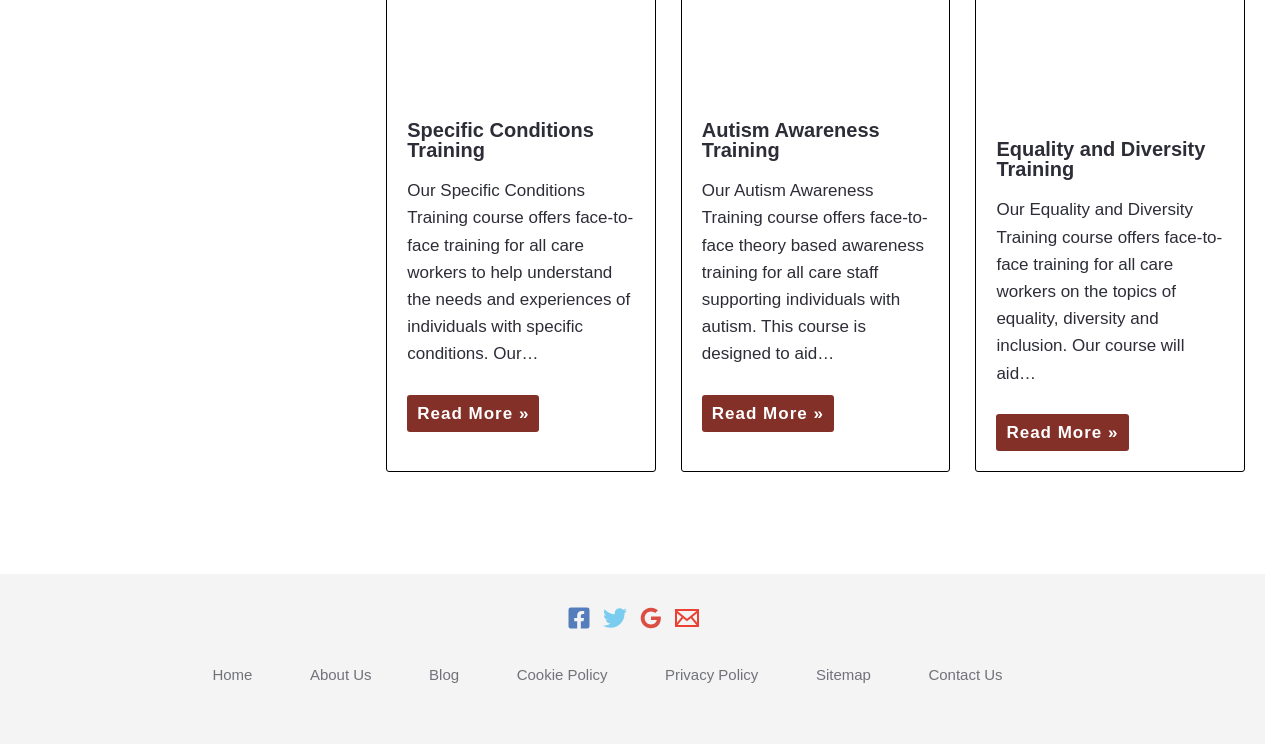From the element description Equality and Diversity Training, predict the bounding box coordinates of the UI element. The coordinates must be specified in the format (top-left x, top-left y, bottom-right x, bottom-right y) and should be within the 0 to 1 range.

[0.778, 0.186, 0.942, 0.243]